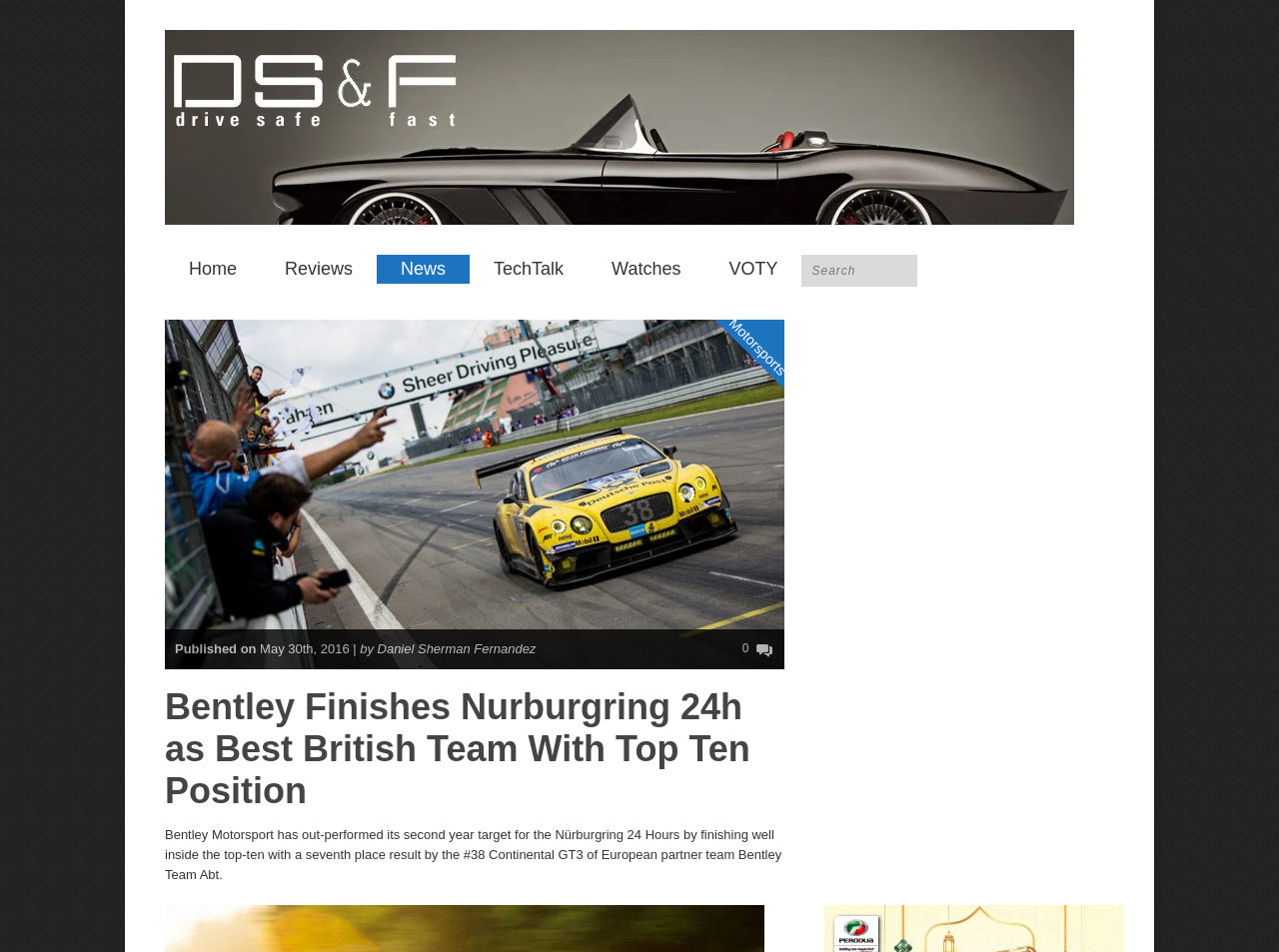How many iframes are there on the webpage?
Please provide a comprehensive answer based on the details in the screenshot.

There are two iframes on the webpage, which are located at the bottom of the page, and their bounding box coordinates are [0.645, 0.336, 0.879, 0.598] and [0.645, 0.643, 0.879, 0.906] respectively.